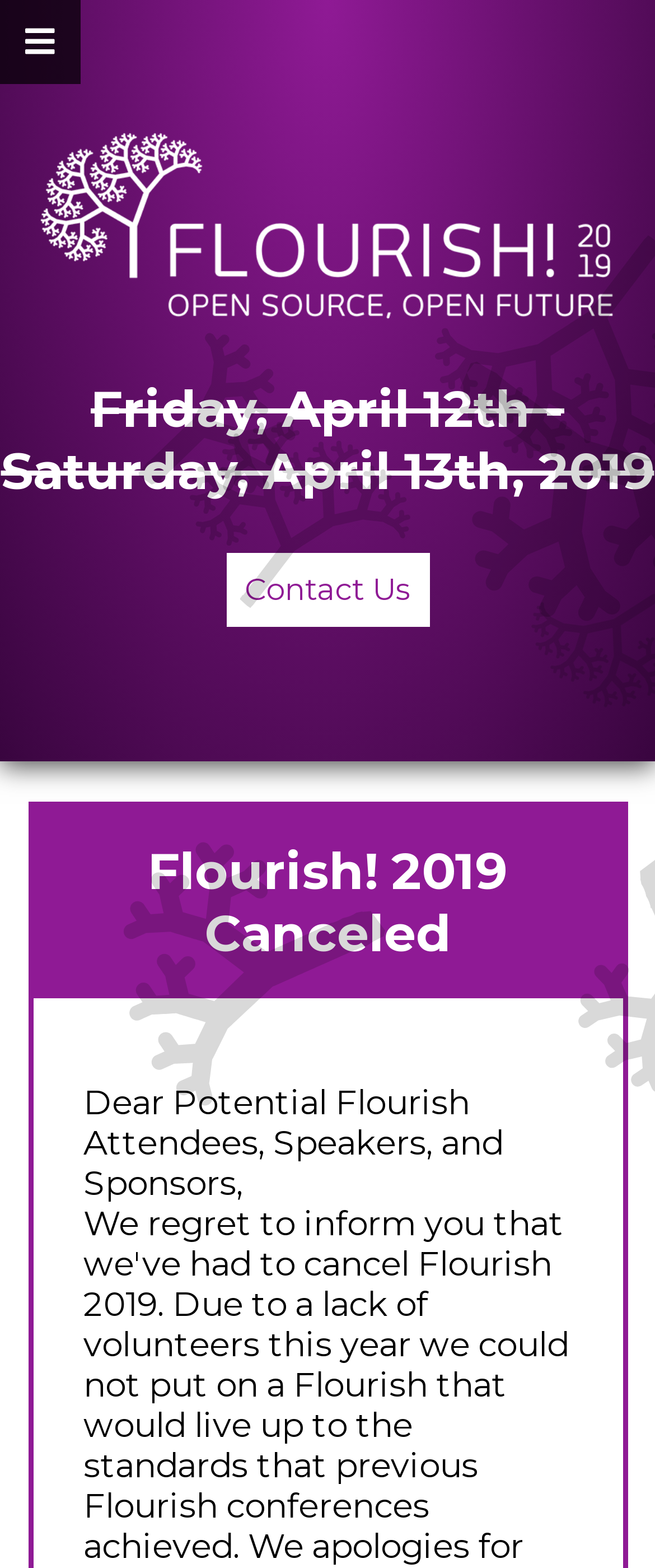Answer the question below in one word or phrase:
How many images are on the webpage?

6